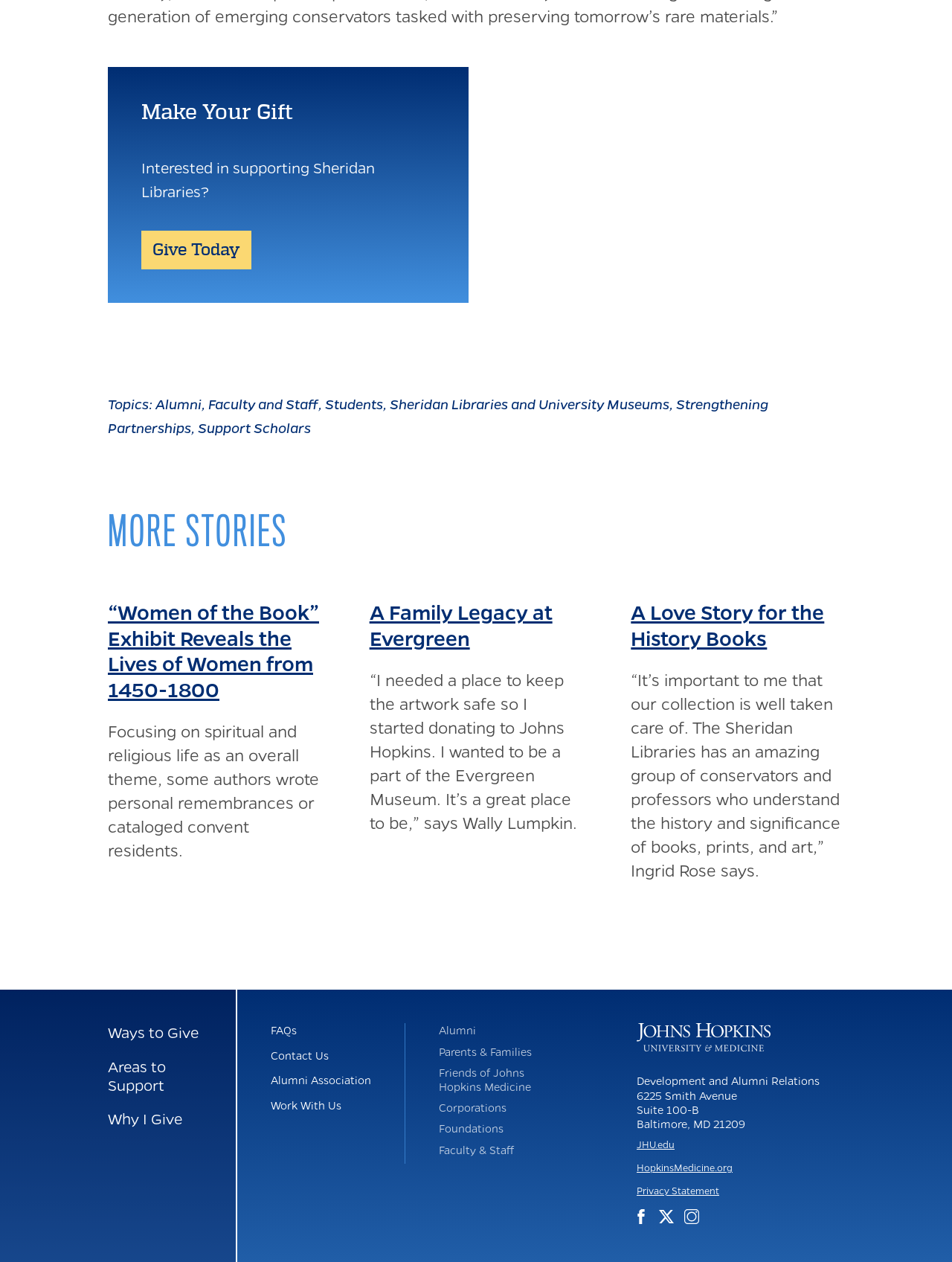Determine the bounding box coordinates of the element's region needed to click to follow the instruction: "Click on 'Give Today'". Provide these coordinates as four float numbers between 0 and 1, formatted as [left, top, right, bottom].

[0.148, 0.183, 0.264, 0.214]